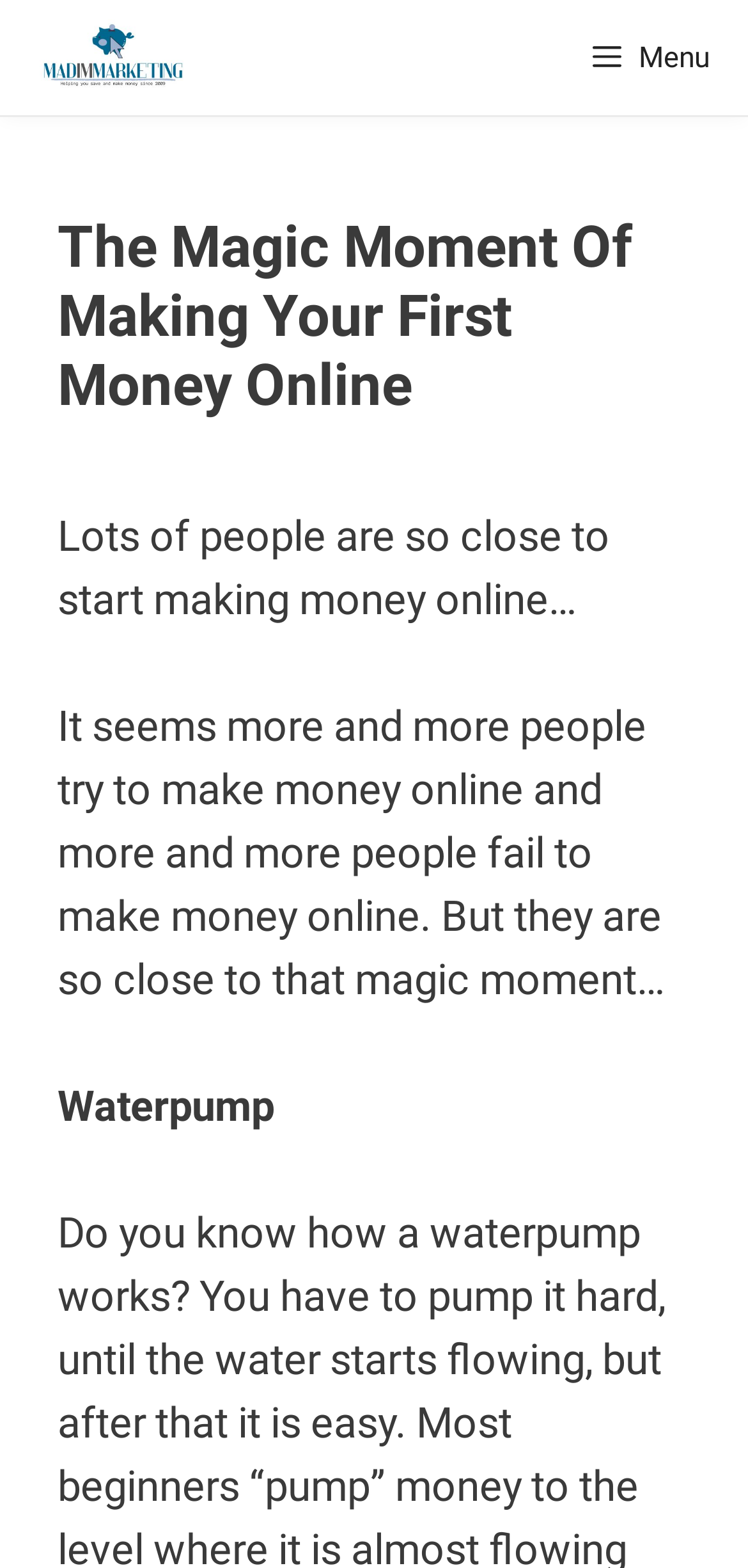Describe all the significant parts and information present on the webpage.

The webpage appears to be a blog post or article about making money online. At the top left corner, there is a link to "MadIMMarketing" accompanied by an image with the same name. On the top right corner, there is a button labeled "Menu" that controls a mobile menu.

Below the top section, there is a header area that spans most of the width of the page. Within this header, there is a heading that reads "The Magic Moment Of Making Your First Money Online", which is the title of the webpage.

Following the header, there are three blocks of text. The first block reads "Lots of people are so close to start making money online…", the second block continues with "It seems more and more people try to make money online and more and more people fail to make money online. But they are so close to that magic moment…", and the third block is a single word "Waterpump". These blocks of text are positioned in a vertical column, with the first block at the top and the third block at the bottom.